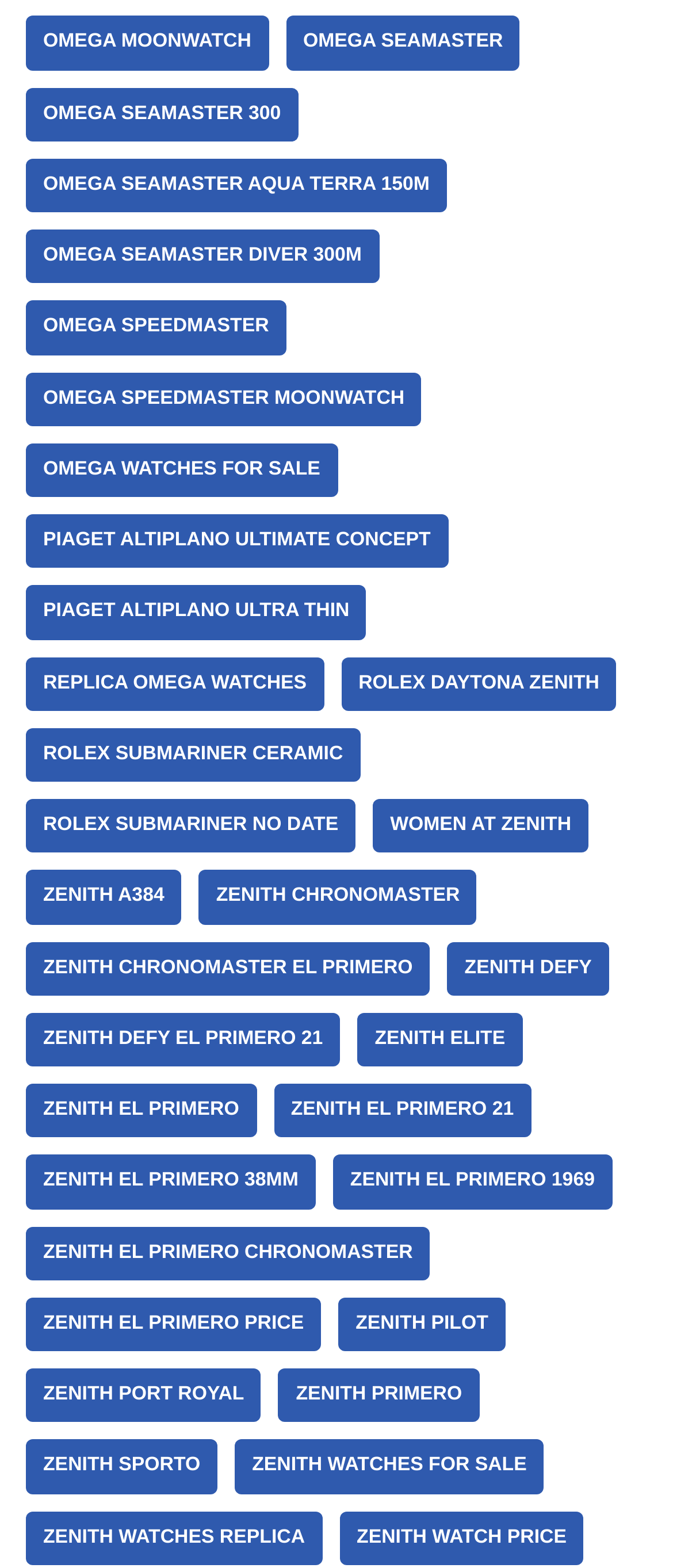How many Rolex items are available?
Look at the screenshot and give a one-word or phrase answer.

14